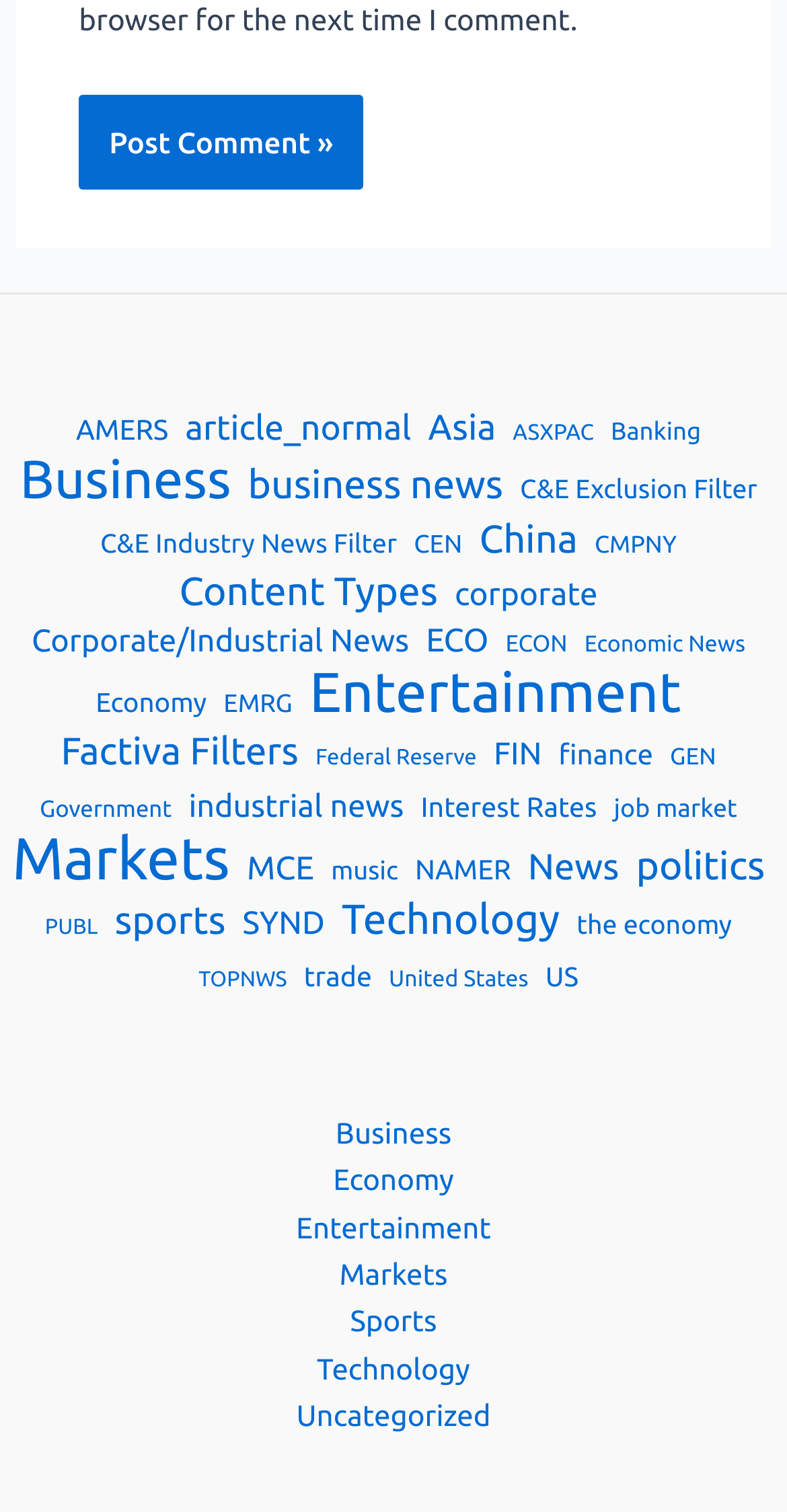For the given element description C&E Industry News Filter, determine the bounding box coordinates of the UI element. The coordinates should follow the format (top-left x, top-left y, bottom-right x, bottom-right y) and be within the range of 0 to 1.

[0.127, 0.345, 0.504, 0.376]